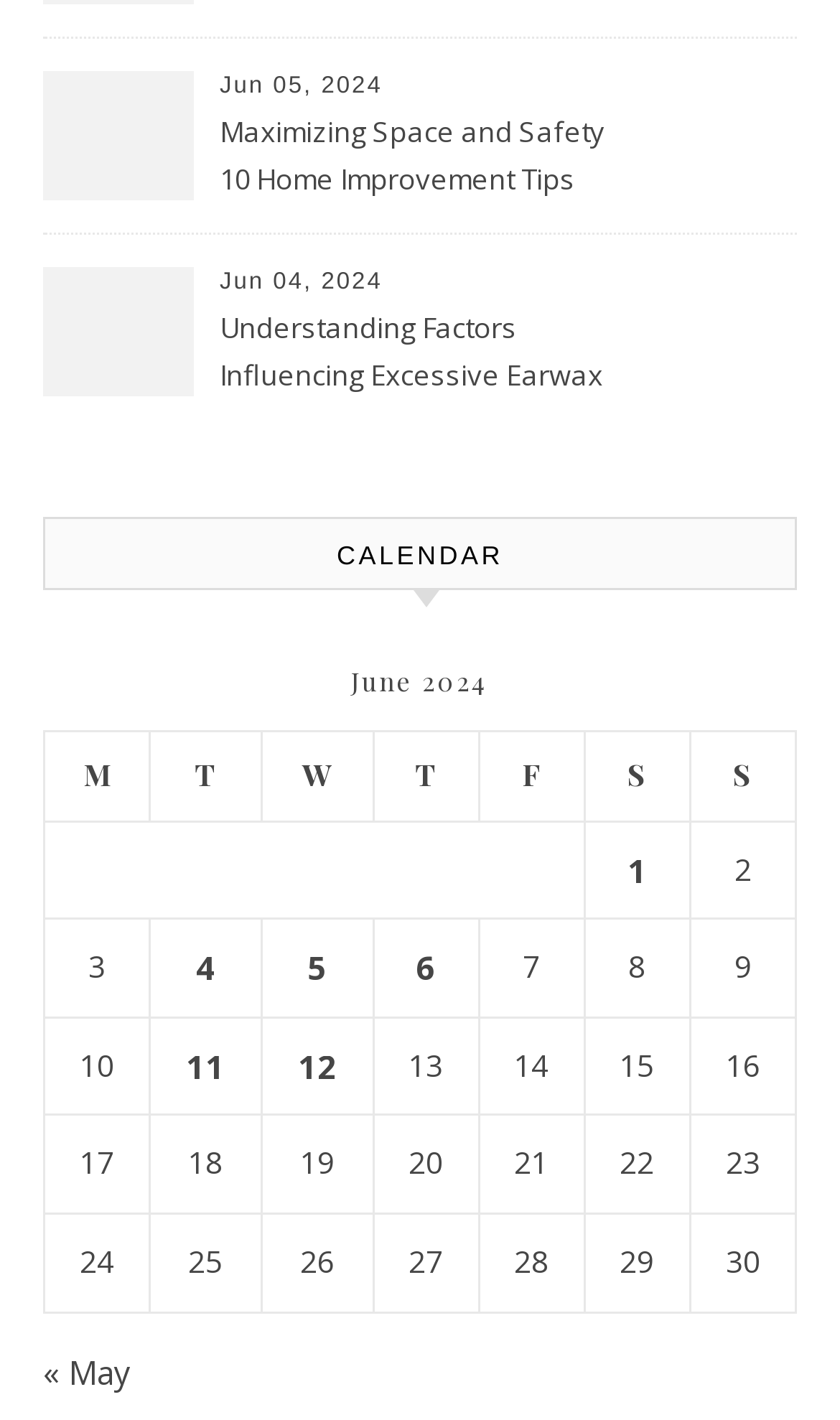Use the information in the screenshot to answer the question comprehensively: How many columns are in the calendar table?

The number of columns in the calendar table can be found by counting the columnheader elements, which are child elements of the row element in the table. There are 7 columnheader elements, representing the days of the week from Monday to Sunday.